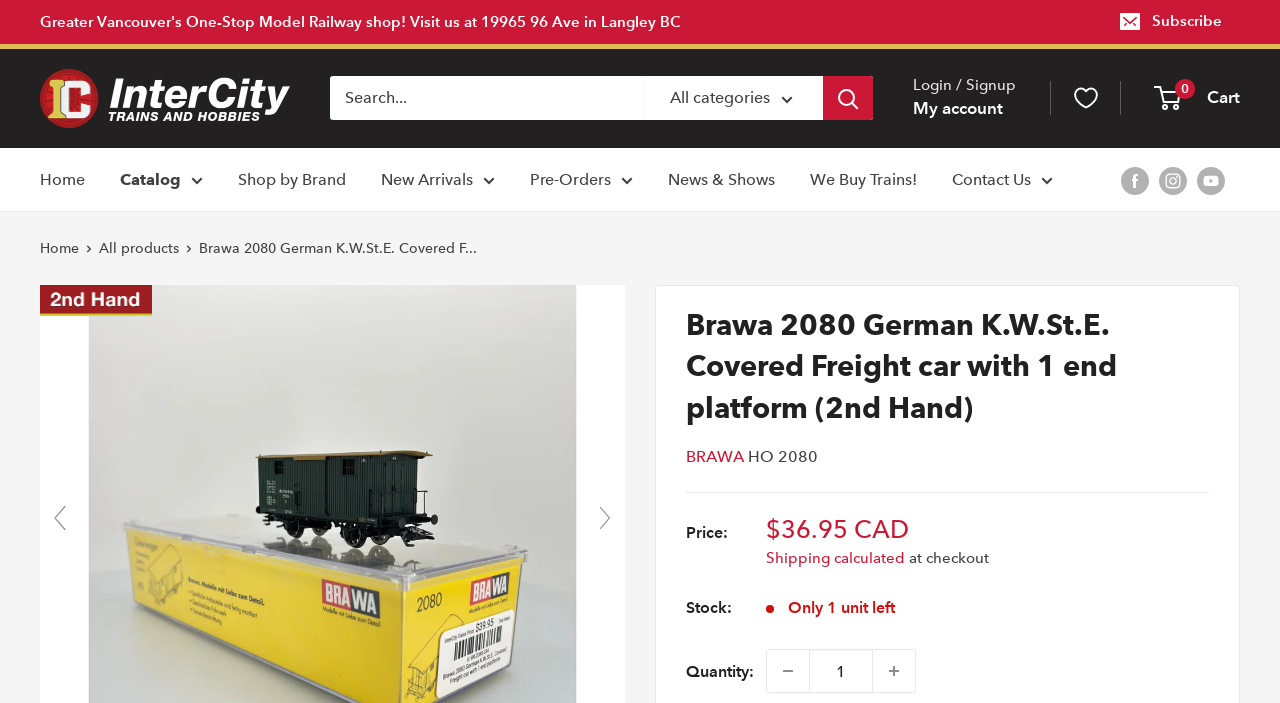Give a detailed account of the webpage, highlighting key information.

This webpage appears to be a product page for a model train, specifically the Brawa 2080 German K.W.St.E. Covered Freight car with 1 end platform. At the top of the page, there is a navigation menu with links to various sections of the website, including the home page, catalog, shop by brand, and more. Below the navigation menu, there is a search bar with a dropdown menu for selecting categories.

To the right of the search bar, there are links to login or sign up, as well as a link to the user's account and a shopping cart icon. Above the product information, there is a breadcrumb navigation trail showing the path from the home page to the current product page.

The product information section is divided into several rows, with the product title and description at the top. Below the title, there is a row with the product's brand, model number, and a separator line. The next row contains the product's price and shipping information, with a link to calculate shipping costs. Below that, there is a row with the product's stock status, indicating that only one unit is left in stock.

The final row contains a quantity selector, allowing the user to decrease or increase the quantity of the product in their cart. There are also links to follow the website on social media platforms, including Facebook, Instagram, and YouTube.

Throughout the page, there are several images, including a logo for InterCity Trains and Hobbies at the top left, and a product image below the product information section.